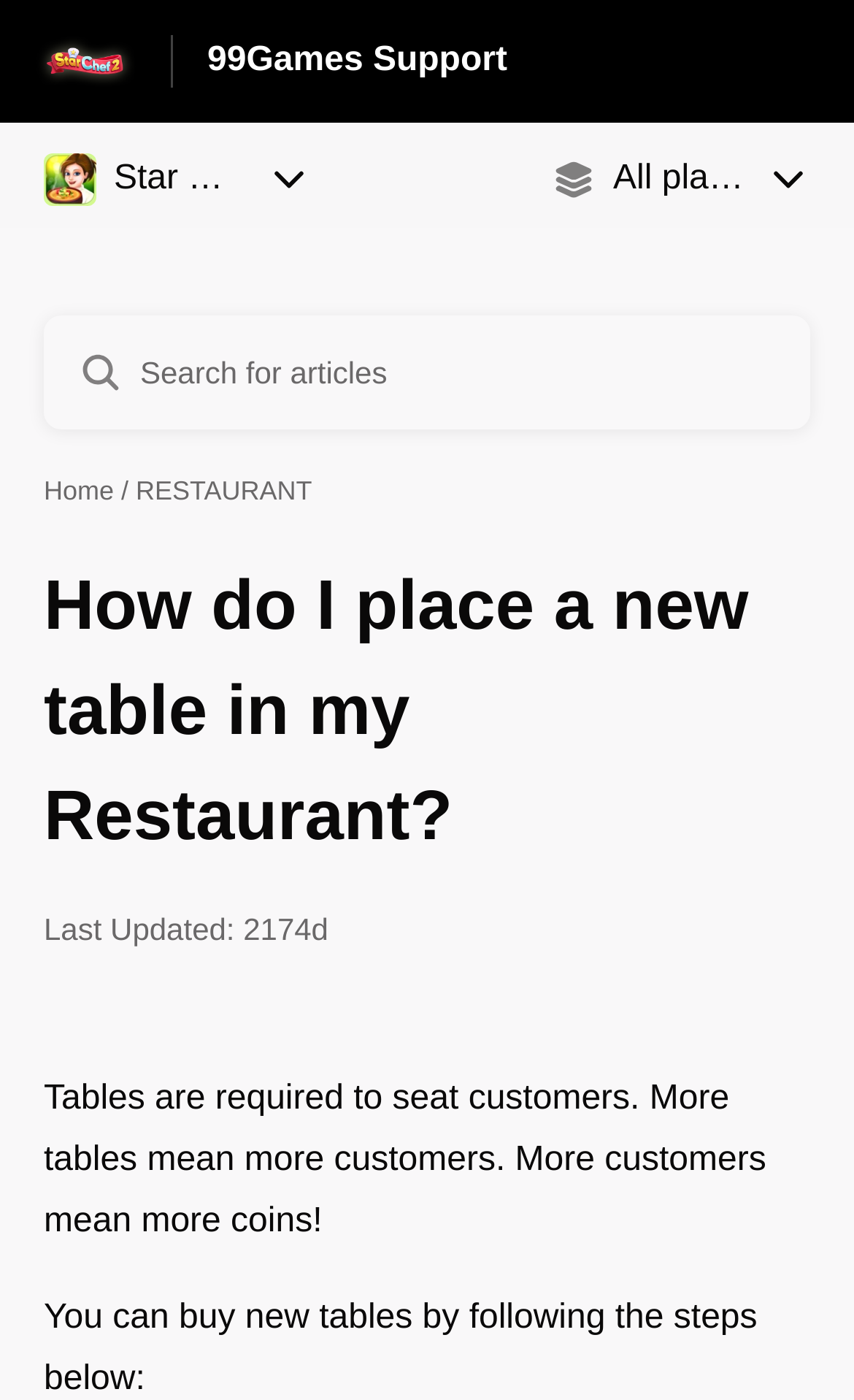Please determine the bounding box of the UI element that matches this description: Star Chef: Cooking Game. The coordinates should be given as (top-left x, top-left y, bottom-right x, bottom-right y), with all values between 0 and 1.

[0.051, 0.11, 0.364, 0.147]